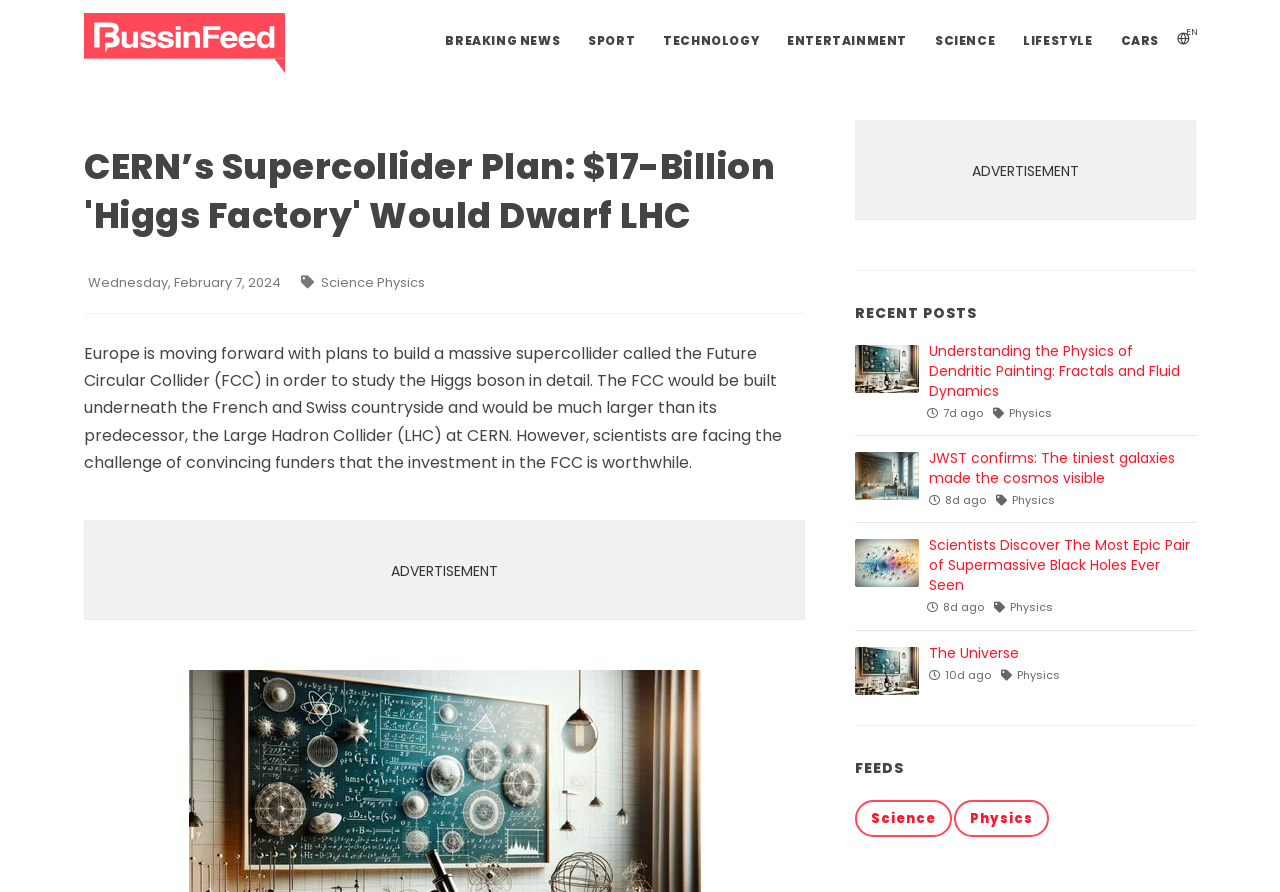Using the information in the image, give a detailed answer to the following question: What is the purpose of the Future Circular Collider?

The purpose of the Future Circular Collider can be determined by reading the article's content, which states that the FCC is being built 'in order to study the Higgs boson in detail'. This suggests that the primary goal of the FCC is to gain a deeper understanding of the Higgs boson.